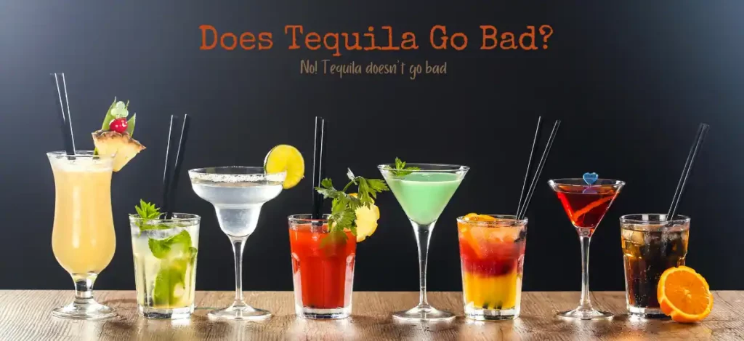What is the surface material of the table?
Use the information from the screenshot to give a comprehensive response to the question.

The caption describes the surface as a 'textured wooden surface', indicating that the table is made of wood.